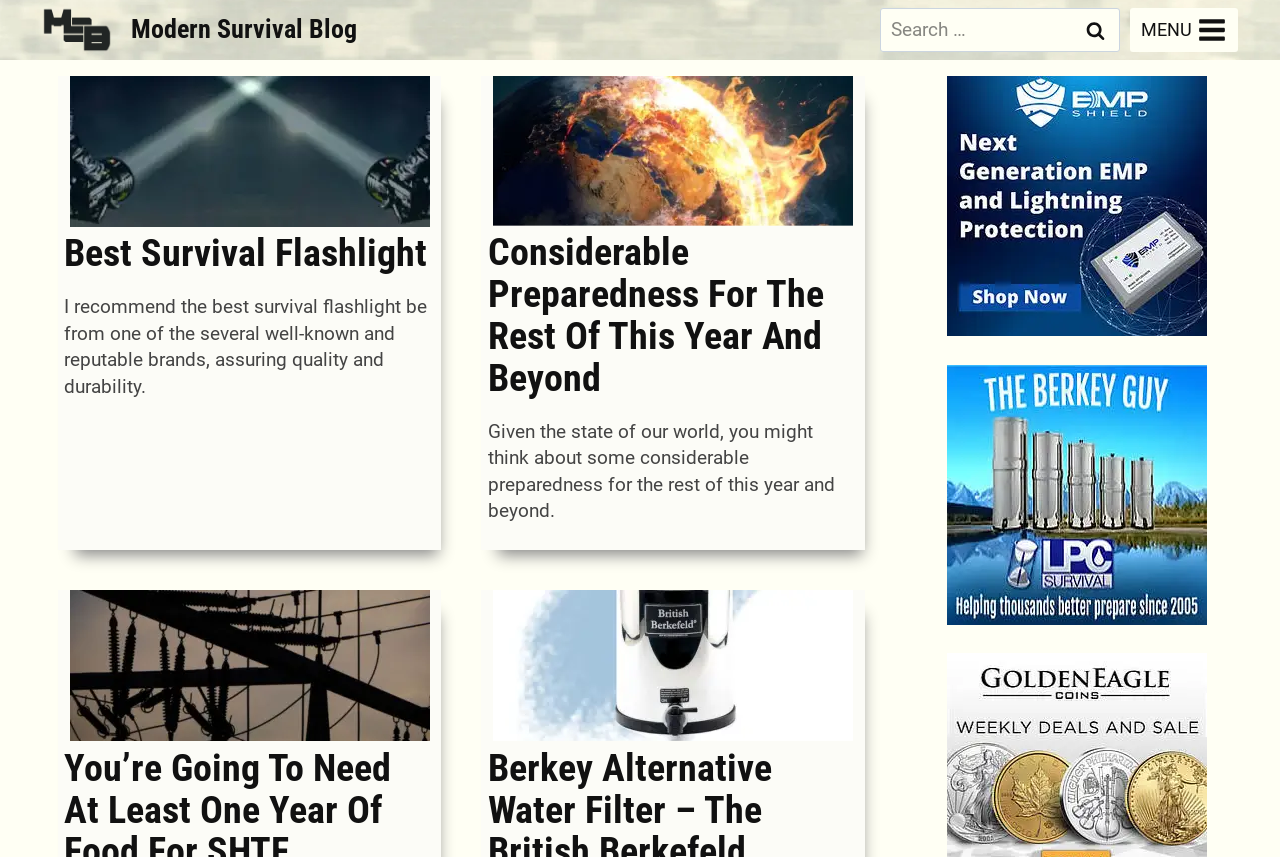Can you specify the bounding box coordinates for the region that should be clicked to fulfill this instruction: "Read the article about Best Survival Flashlight".

[0.045, 0.089, 0.345, 0.265]